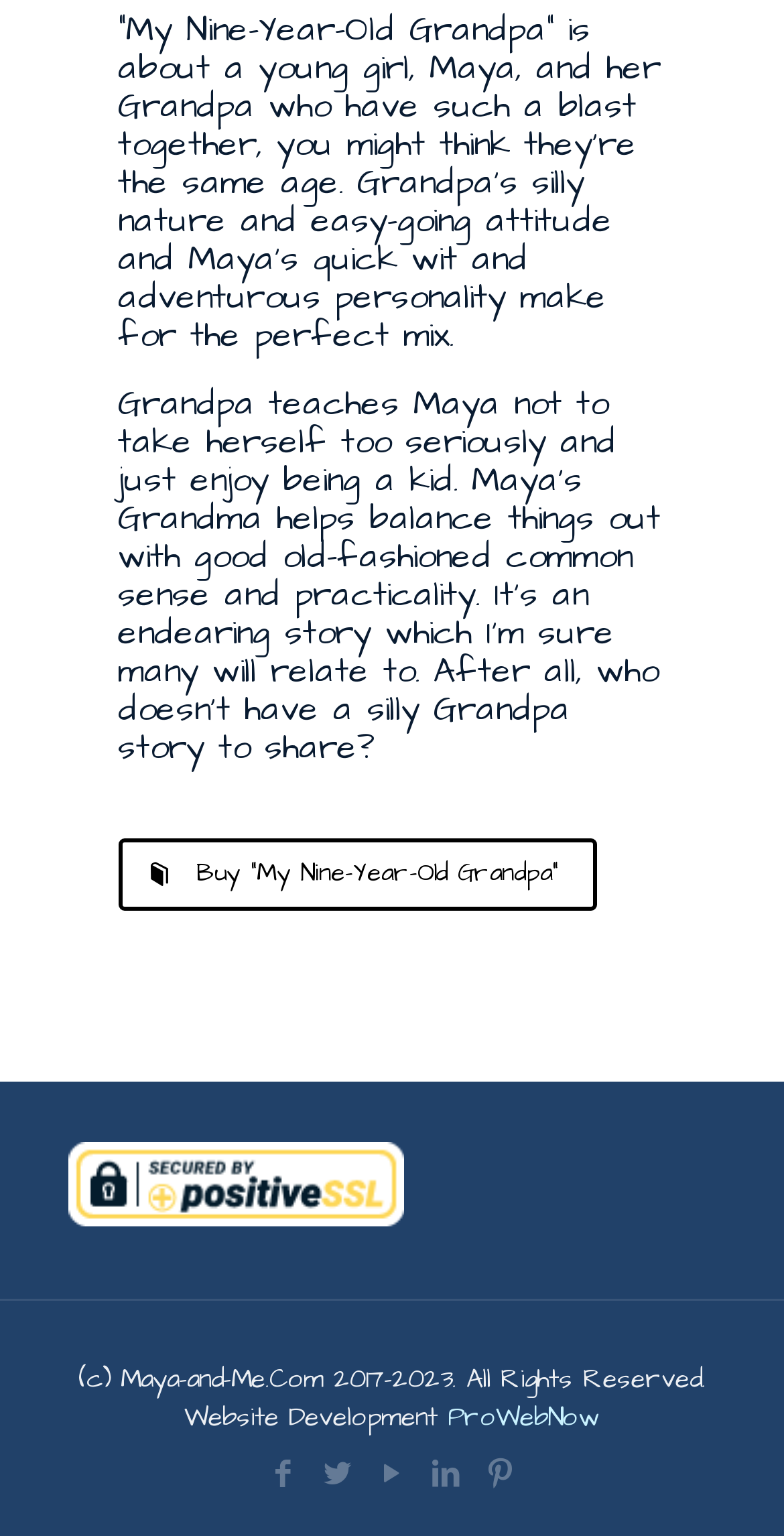What is the role of Maya's Grandma in the story?
Please provide an in-depth and detailed response to the question.

According to the second heading element, Maya's Grandma helps balance things out with good old-fashioned common sense and practicality, which suggests that she plays a role in providing a more grounded perspective in the story.